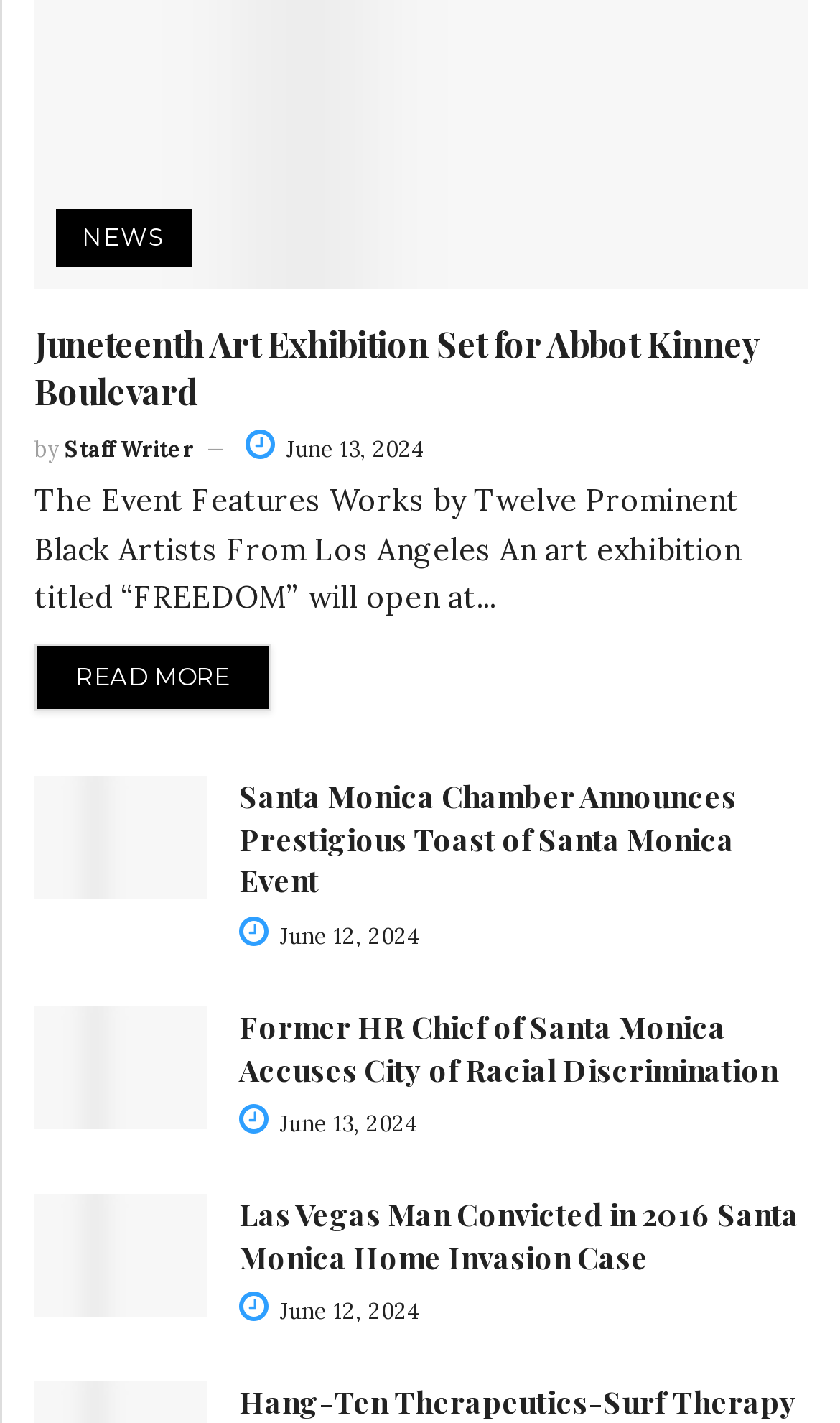Locate and provide the bounding box coordinates for the HTML element that matches this description: "Staff Writer".

[0.077, 0.306, 0.231, 0.326]